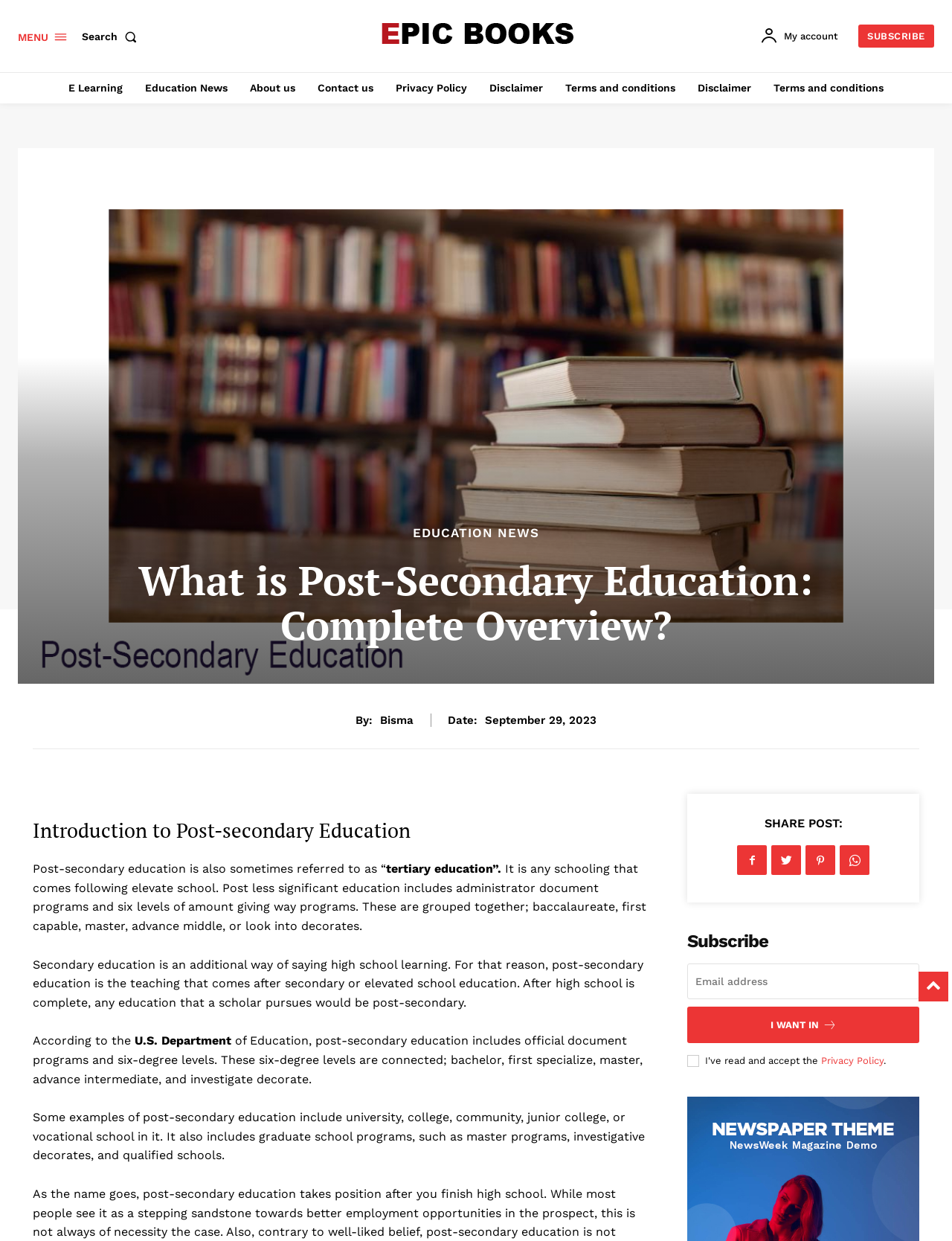Using the webpage screenshot and the element description I want in, determine the bounding box coordinates. Specify the coordinates in the format (top-left x, top-left y, bottom-right x, bottom-right y) with values ranging from 0 to 1.

[0.722, 0.811, 0.966, 0.841]